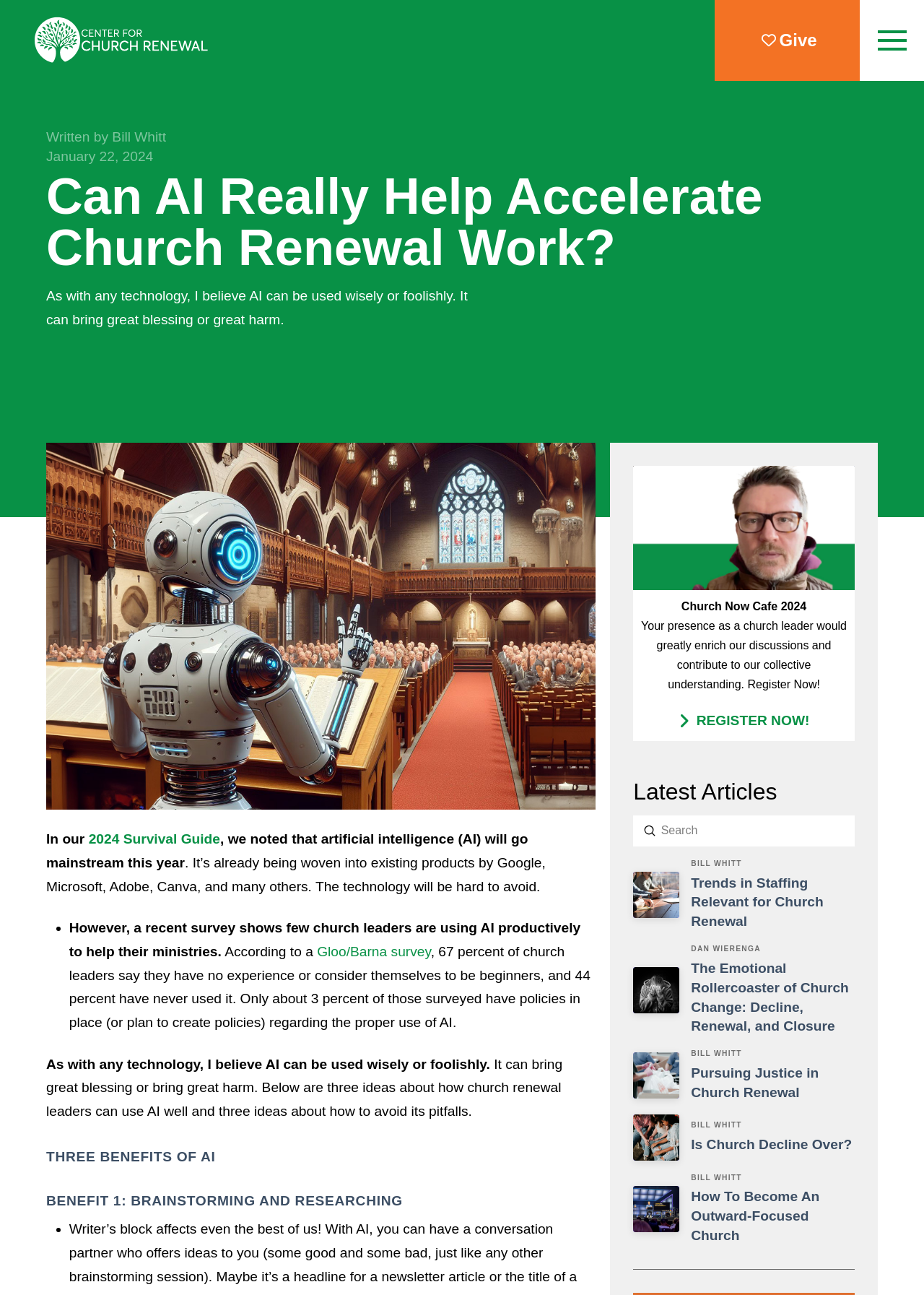Please determine the bounding box coordinates of the element to click in order to execute the following instruction: "Click the 'Give' link". The coordinates should be four float numbers between 0 and 1, specified as [left, top, right, bottom].

[0.773, 0.0, 0.931, 0.062]